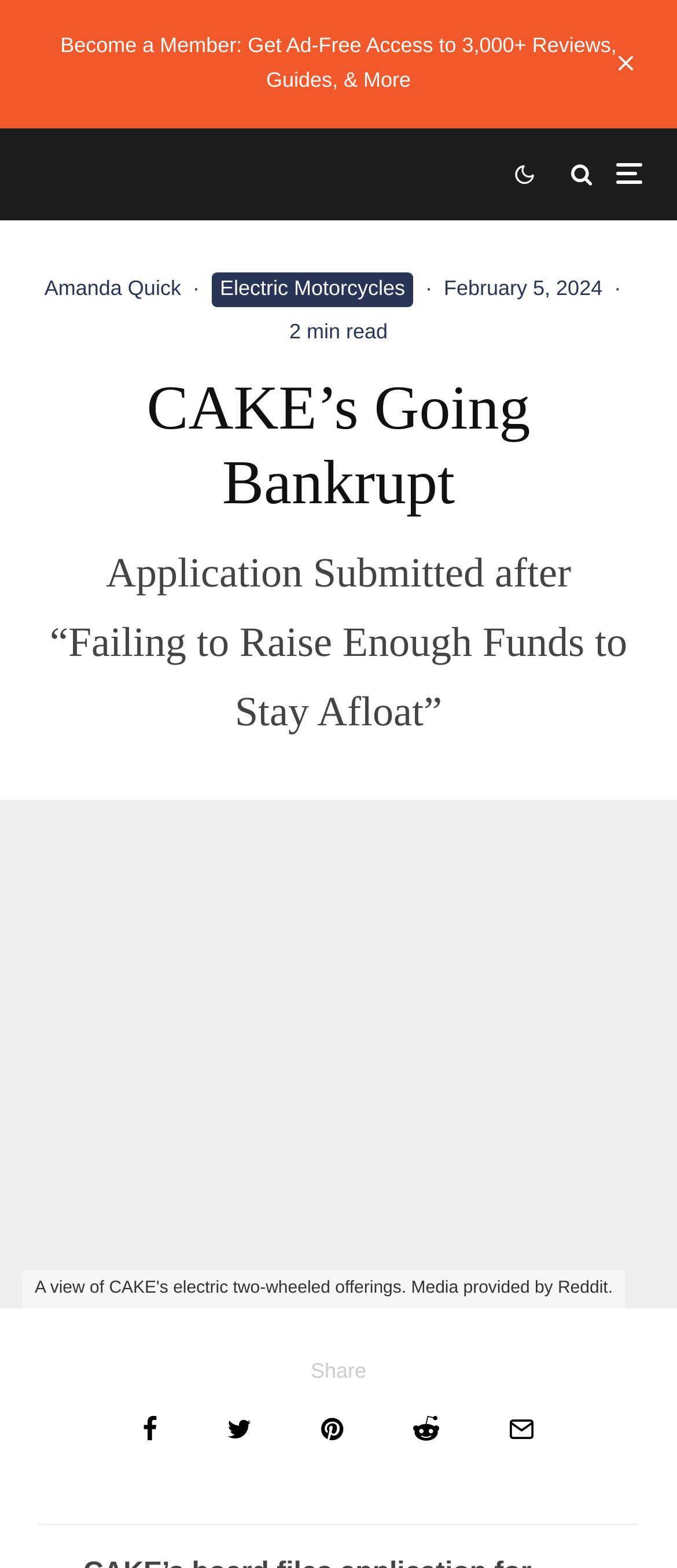Please provide a comprehensive answer to the question based on the screenshot: What is the category of the article?

I determined the category of the article by looking at the link 'Electric Motorcycles' which is located near the author's name and the time of publication, indicating that it is a category or tag related to the article.